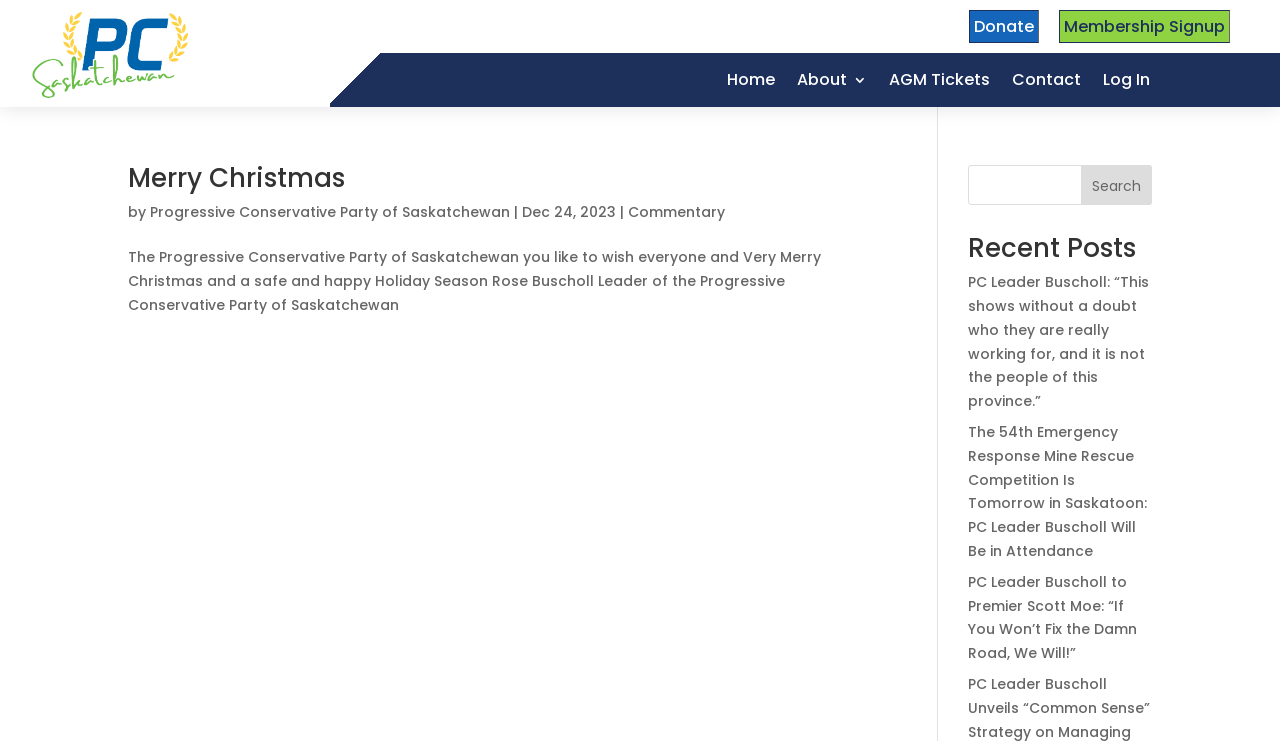Identify the bounding box coordinates of the region I need to click to complete this instruction: "Click the 'Home' link".

[0.568, 0.072, 0.605, 0.145]